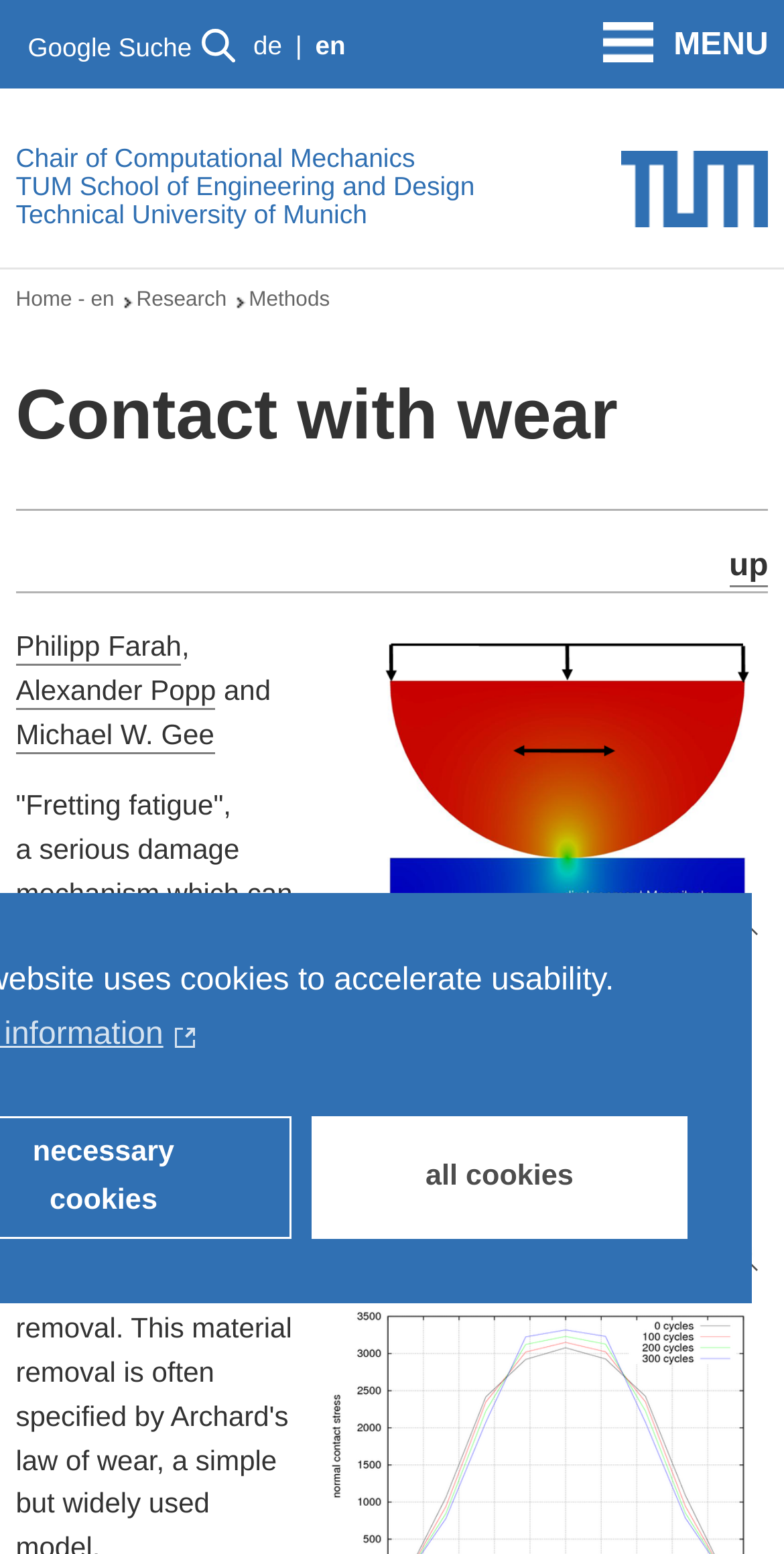Determine the bounding box coordinates of the region that needs to be clicked to achieve the task: "Explore 'LIFETRACK'".

None